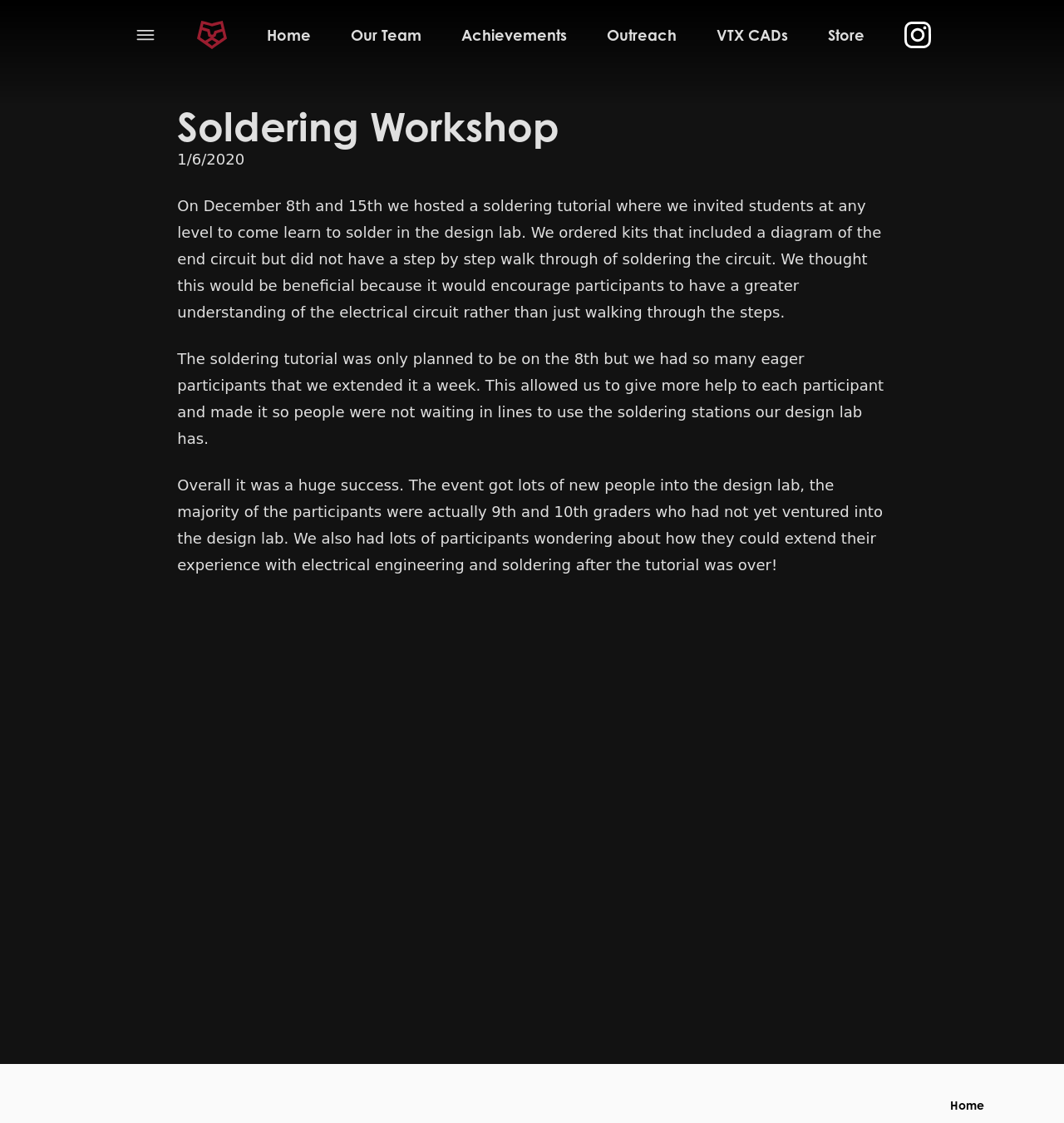How many links are there in the navigation menu?
Please provide a comprehensive answer based on the visual information in the image.

I counted the number of link elements in the navigation menu, which are 'Home', 'Our Team', 'Achievements', 'Outreach', 'VTX CADs', 'Store', and 'Instagram Page', and found that there are 7 links in total.